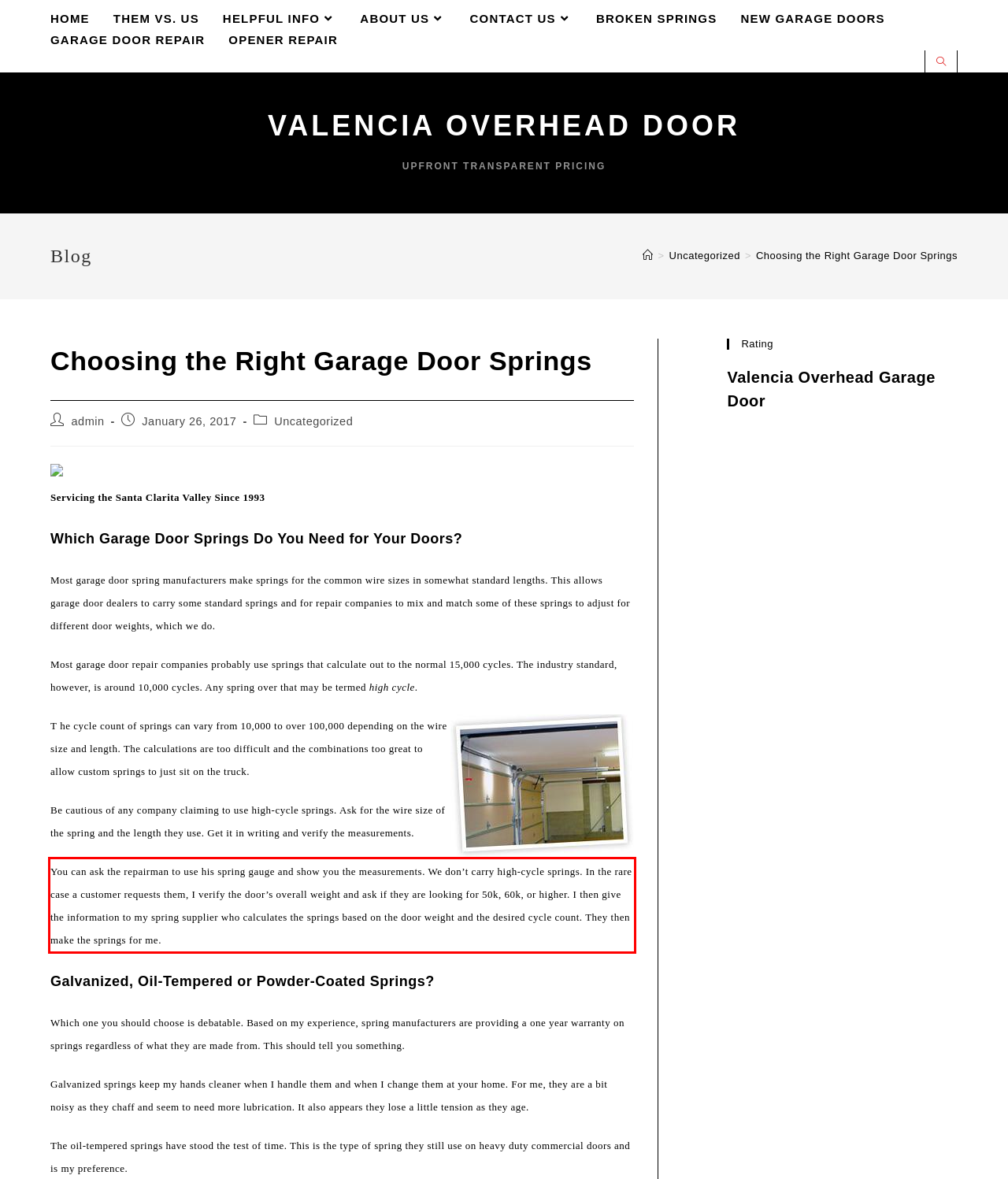Identify the text inside the red bounding box on the provided webpage screenshot by performing OCR.

You can ask the repairman to use his spring gauge and show you the measurements. We don’t carry high-cycle springs. In the rare case a customer requests them, I verify the door’s overall weight and ask if they are looking for 50k, 60k, or higher. I then give the information to my spring supplier who calculates the springs based on the door weight and the desired cycle count. They then make the springs for me.